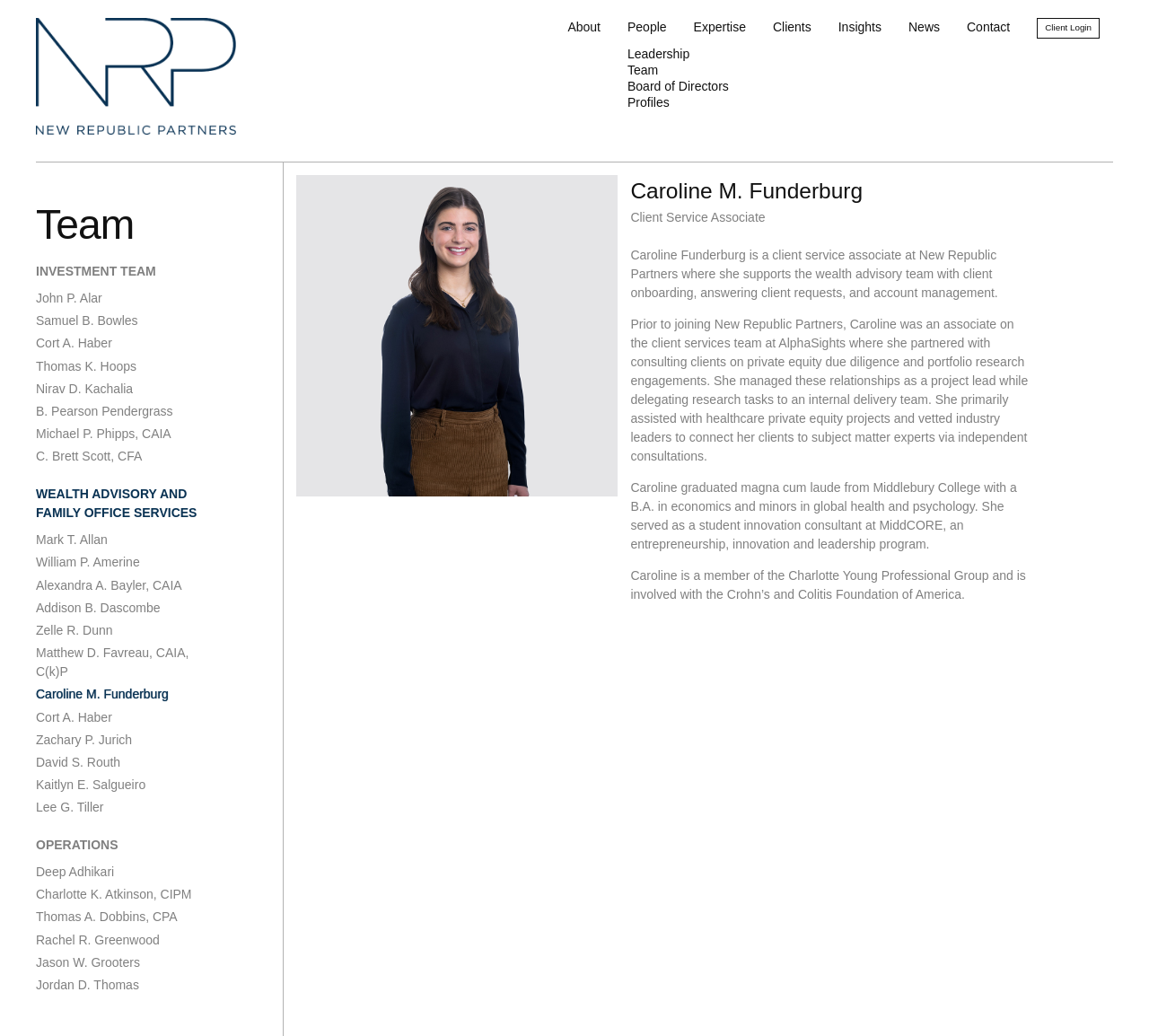What is the name of the foundation Caroline is involved with?
Provide an in-depth and detailed answer to the question.

I found this answer by reading the text that describes Caroline's involvement with the Charlotte Young Professional Group and the Crohn’s and Colitis Foundation of America.